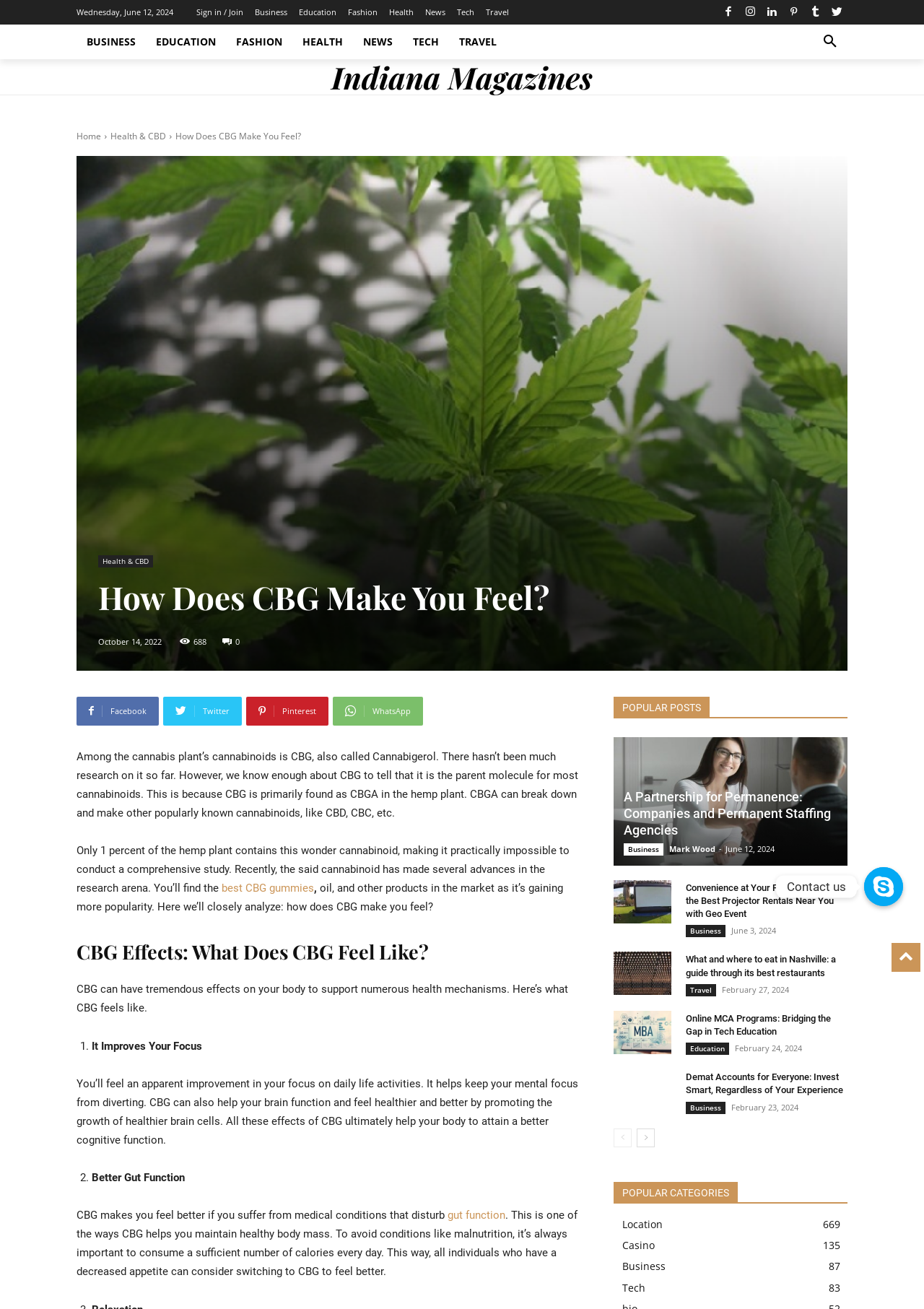Give the bounding box coordinates for this UI element: "Contact us". The coordinates should be four float numbers between 0 and 1, arranged as [left, top, right, bottom].

[0.935, 0.662, 0.977, 0.692]